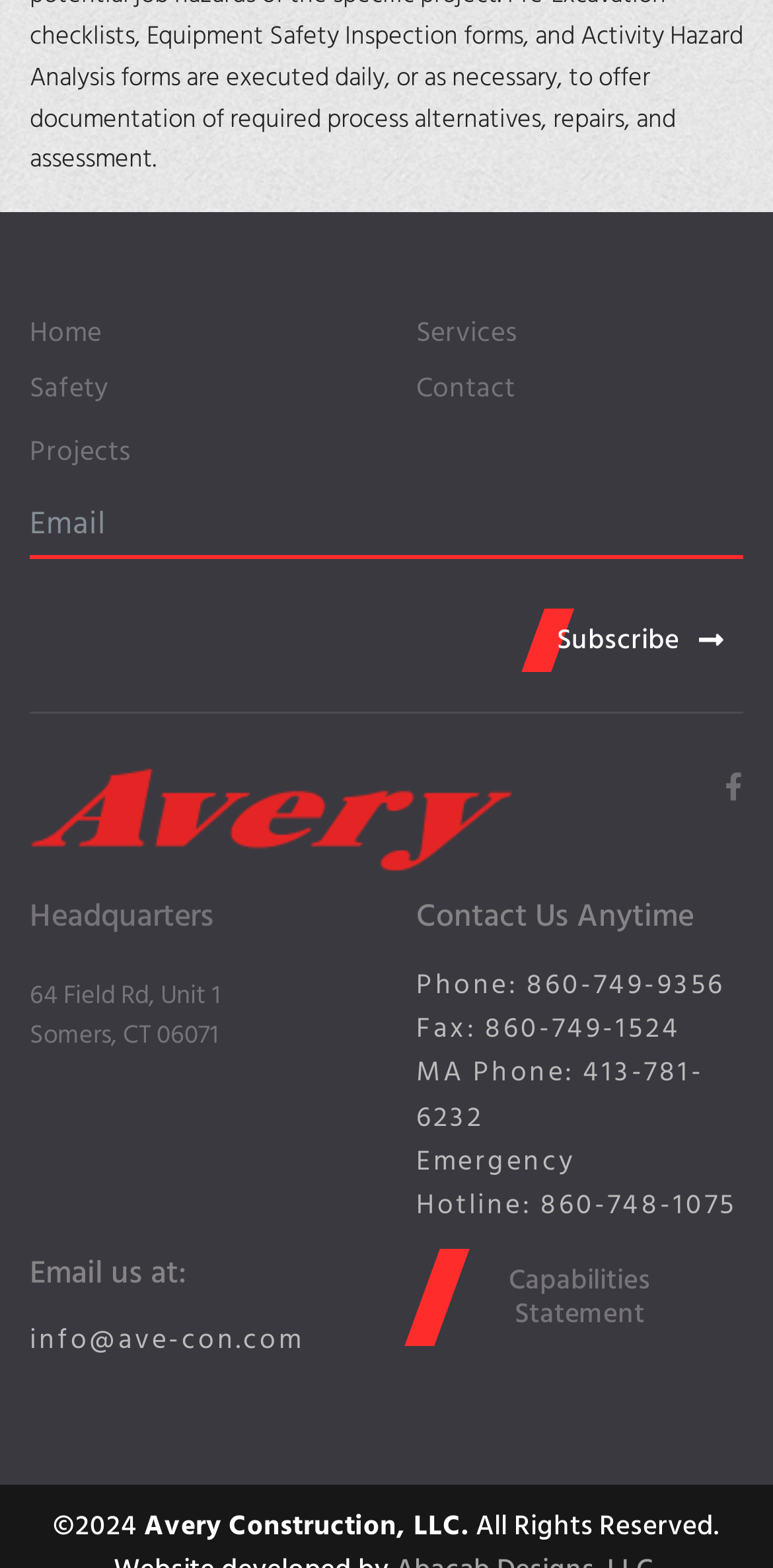Please specify the bounding box coordinates of the clickable section necessary to execute the following command: "Click on 'SEO Writing Tips'".

None